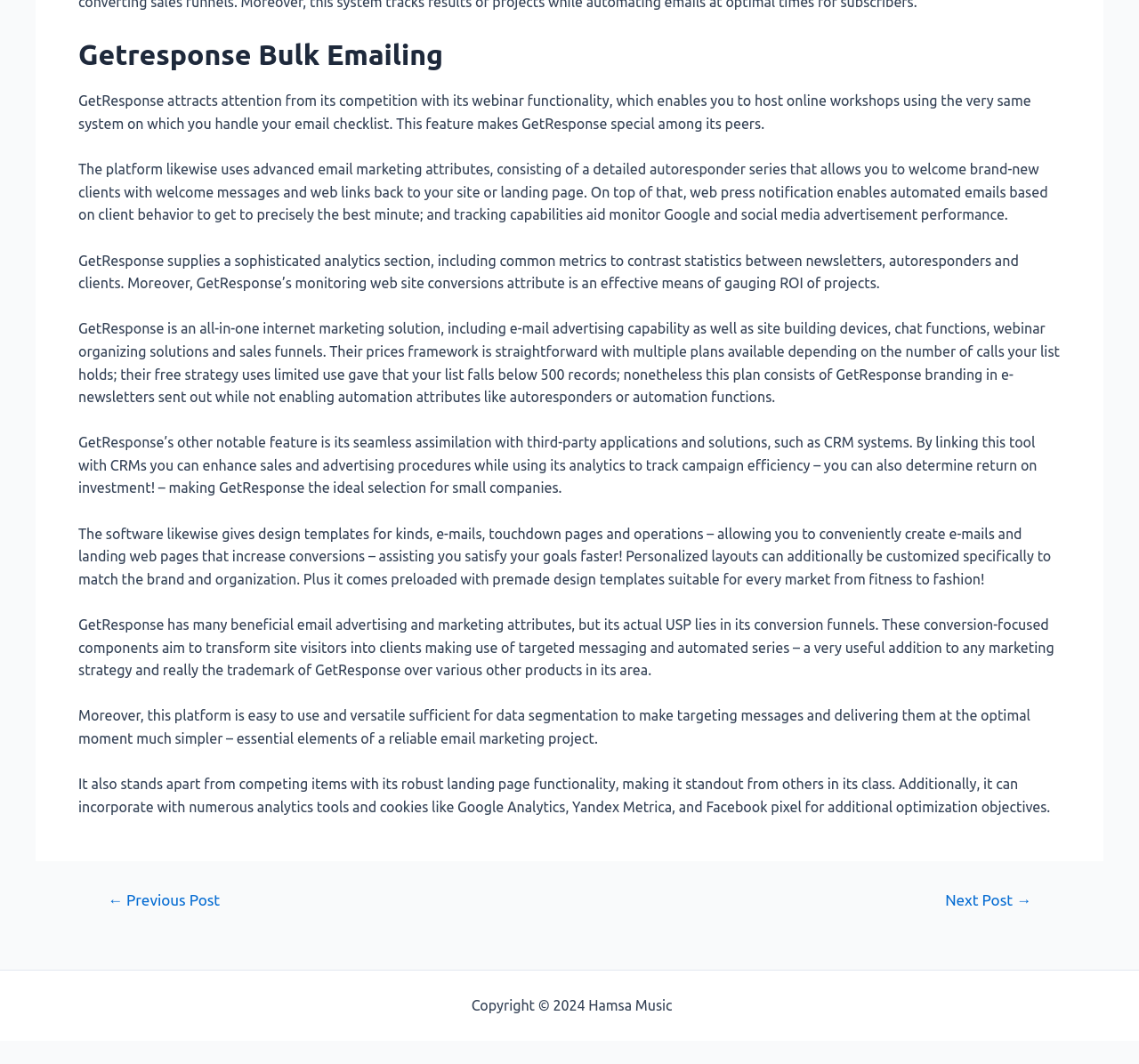Based on the element description Next Post →, identify the bounding box of the UI element in the given webpage screenshot. The coordinates should be in the format (top-left x, top-left y, bottom-right x, bottom-right y) and must be between 0 and 1.

[0.81, 0.839, 0.926, 0.853]